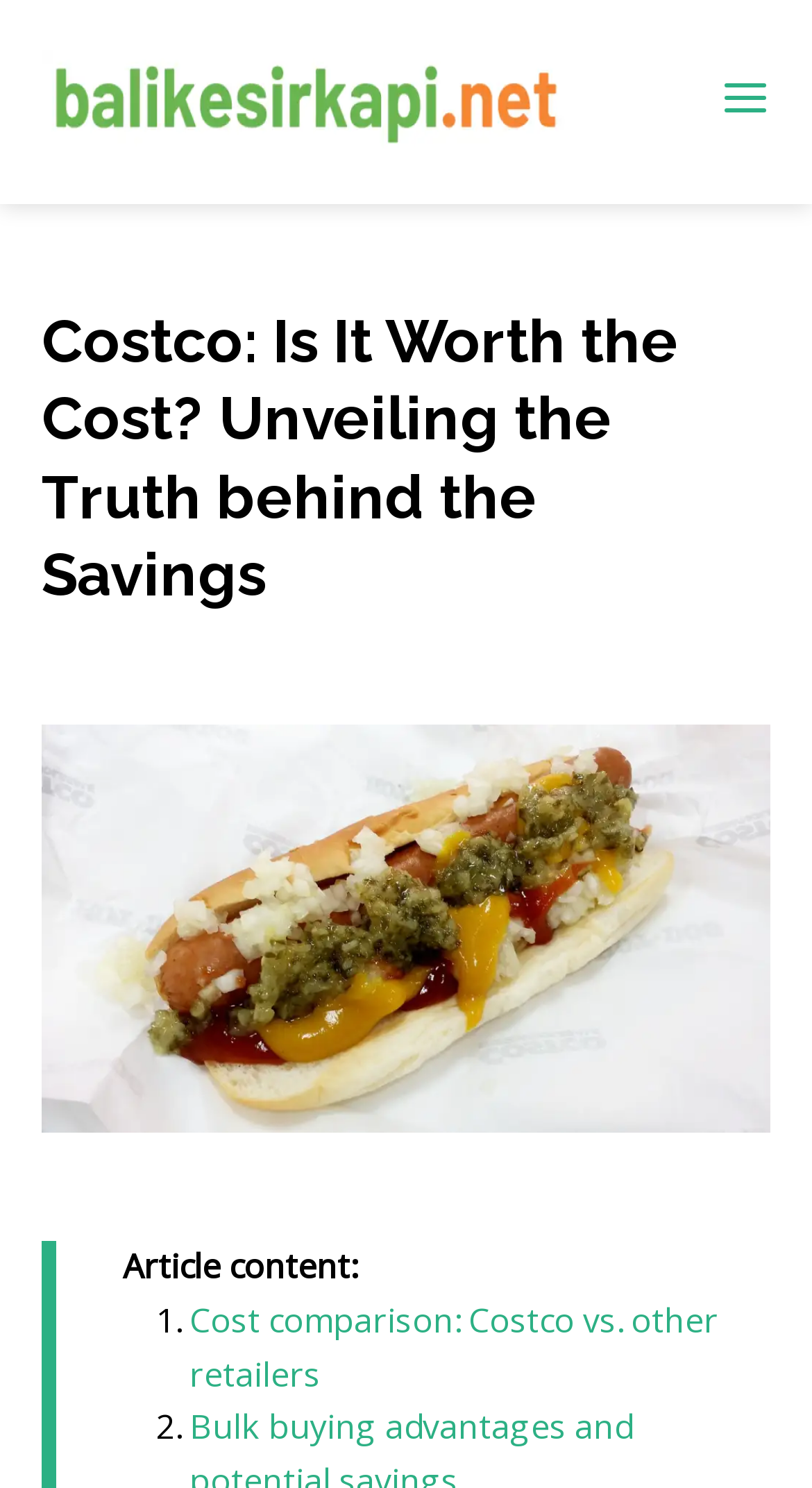Using the information shown in the image, answer the question with as much detail as possible: What is the topic of the article?

The topic of the article can be determined by looking at the heading 'Costco: Is It Worth the Cost? Unveiling the Truth behind the Savings' which suggests that the article is about evaluating the worth of Costco.